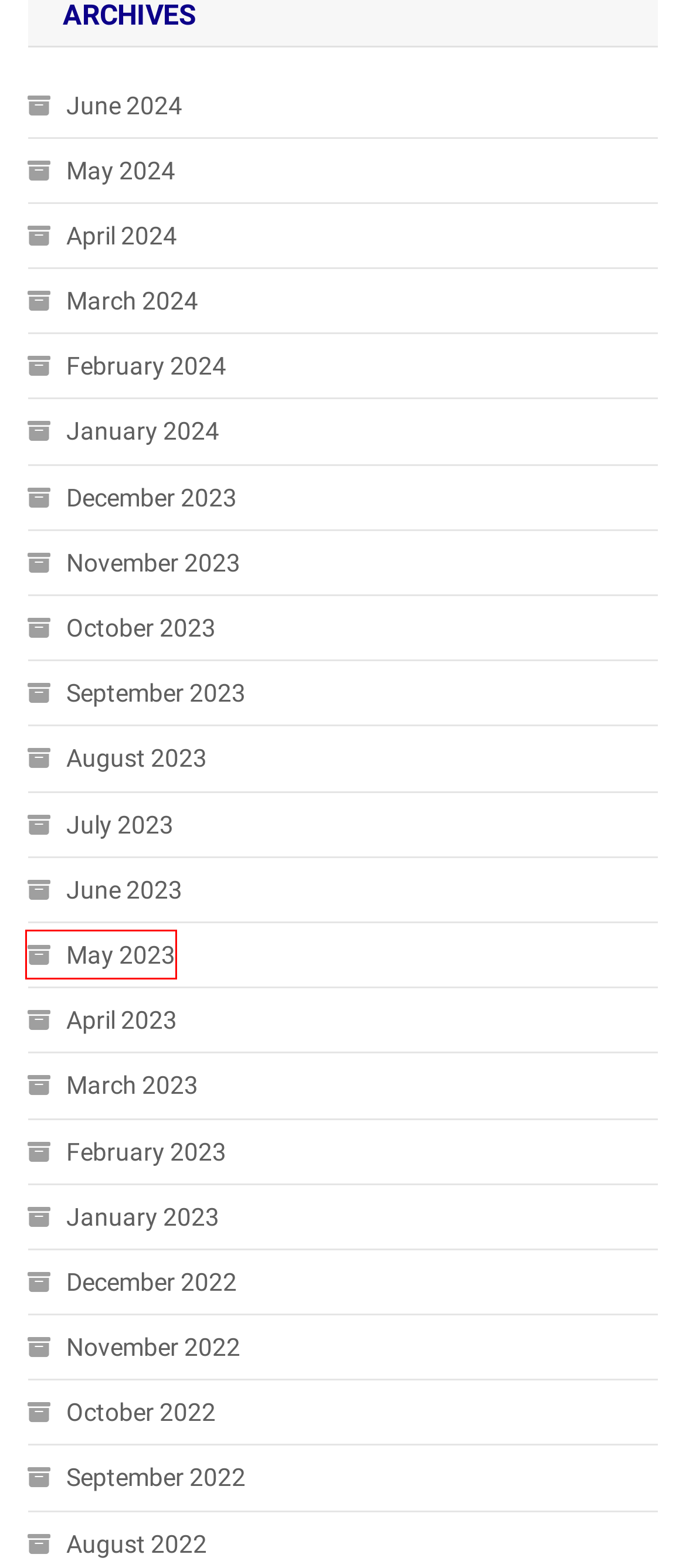Examine the screenshot of a webpage with a red bounding box around a UI element. Select the most accurate webpage description that corresponds to the new page after clicking the highlighted element. Here are the choices:
A. November 2023 – Waterfront Media Halifax
B. July 2023 – Waterfront Media Halifax
C. November 2022 – Waterfront Media Halifax
D. October 2023 – Waterfront Media Halifax
E. March 2024 – Waterfront Media Halifax
F. January 2024 – Waterfront Media Halifax
G. May 2023 – Waterfront Media Halifax
H. February 2024 – Waterfront Media Halifax

G